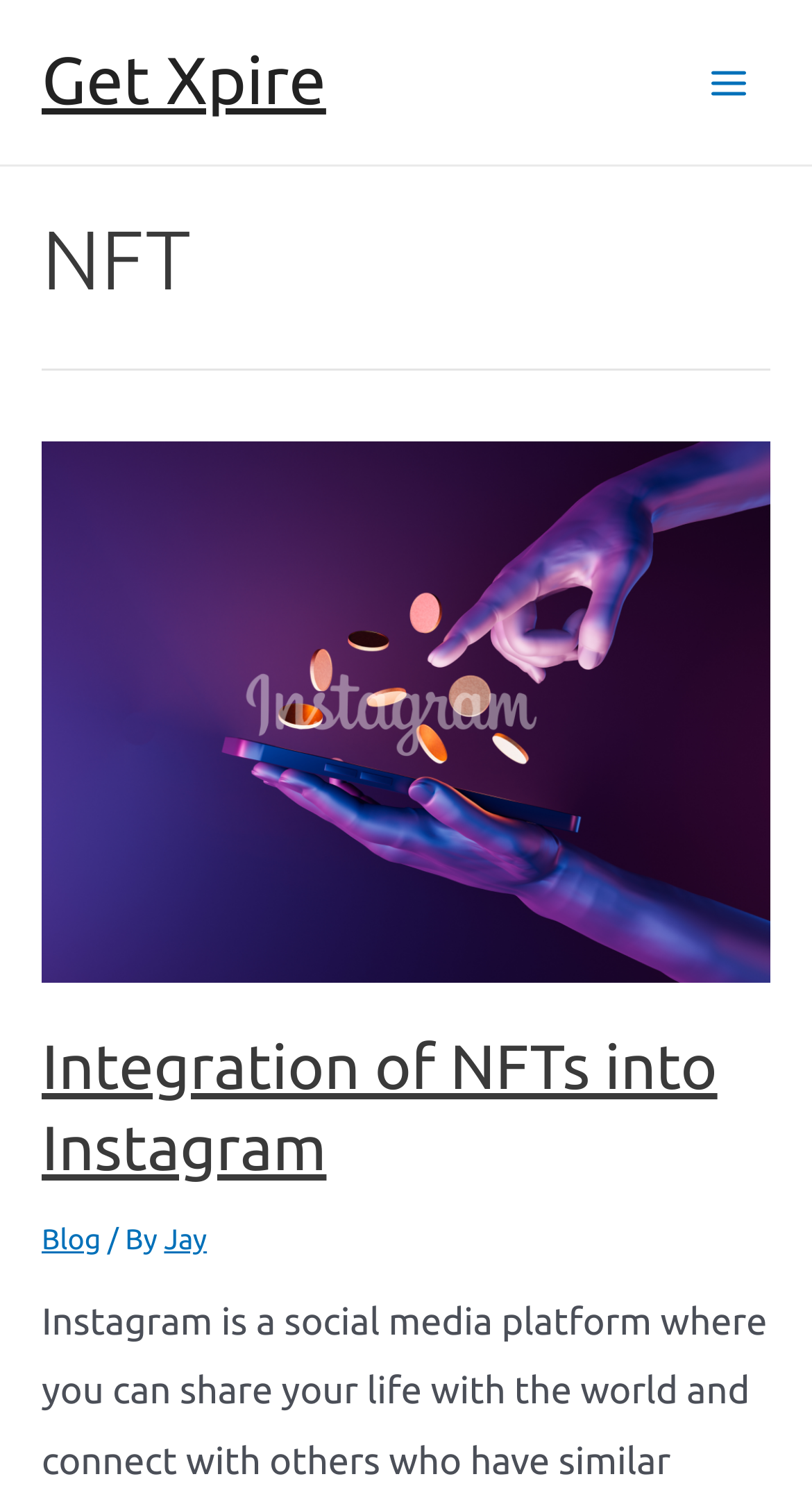Give a concise answer of one word or phrase to the question: 
What is the main menu button's status?

Not expanded